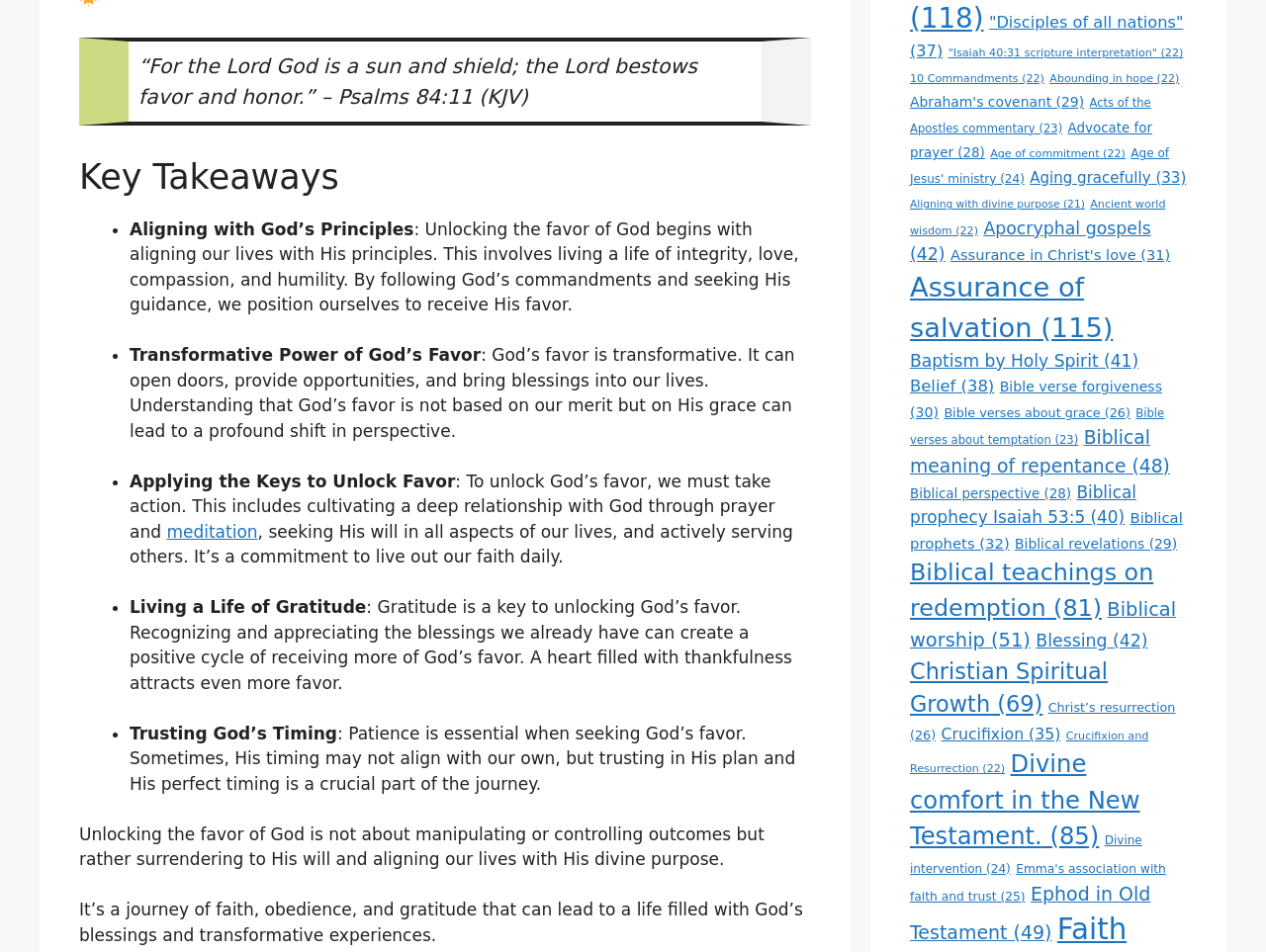What is the last link mentioned on the page?
Please respond to the question with a detailed and thorough explanation.

The last link listed on the page is 'Christian Spiritual Growth', which has 69 items, indicating that this topic is also an important aspect of the website's content.